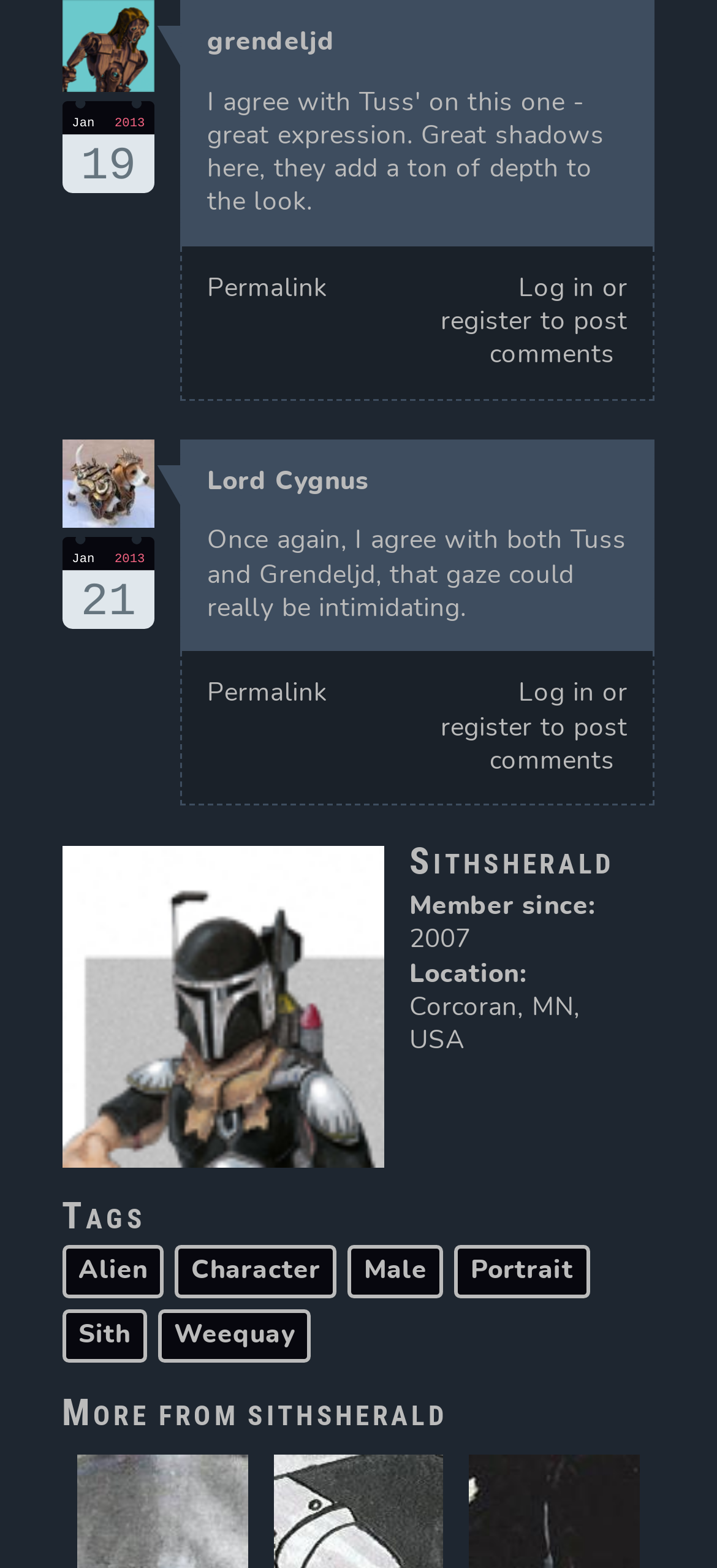Identify the bounding box coordinates of the area you need to click to perform the following instruction: "View more from Sithsherald".

[0.345, 0.885, 0.623, 0.915]